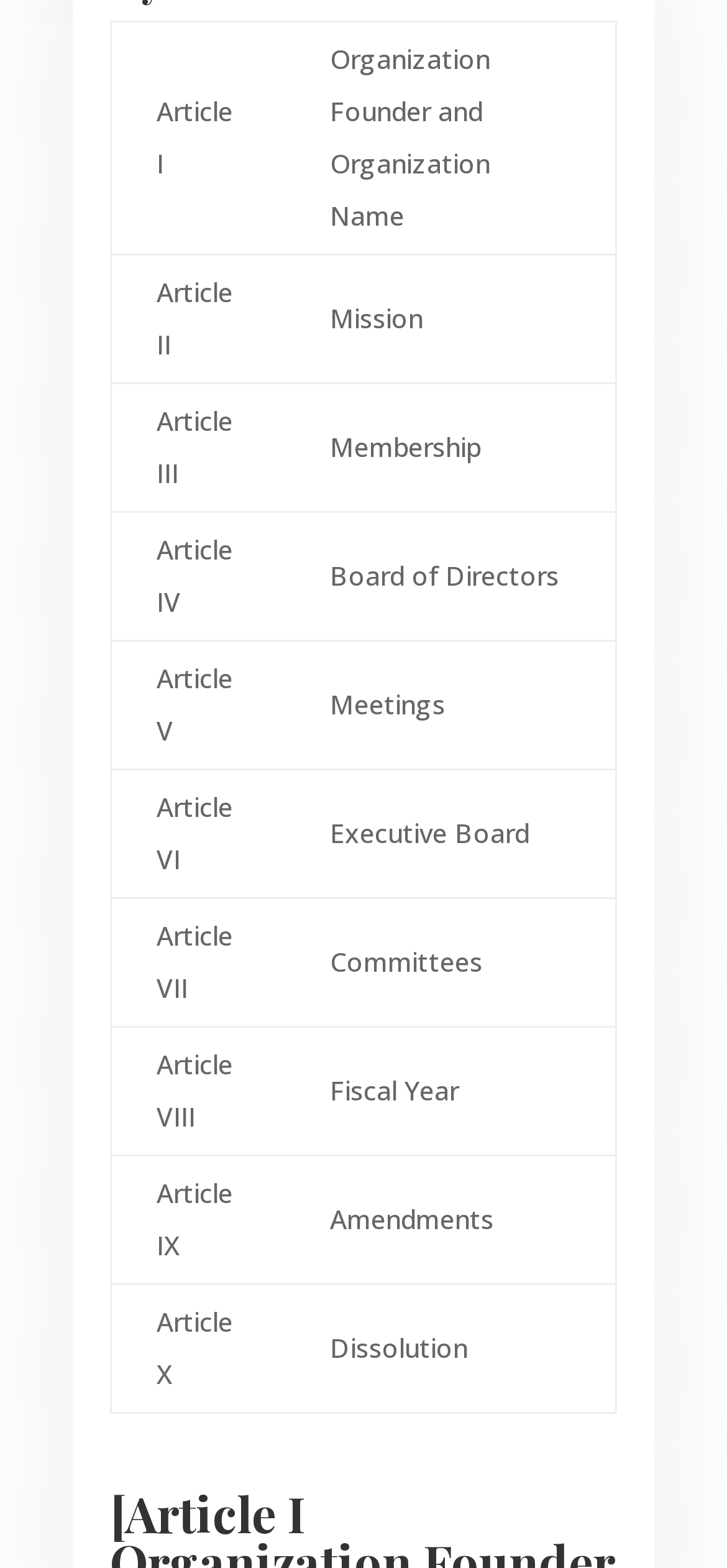Utilize the details in the image to give a detailed response to the question: How many articles are listed?

The table has 10 rows, each representing an article. The articles are labeled from 'Article I' to 'Article X'.